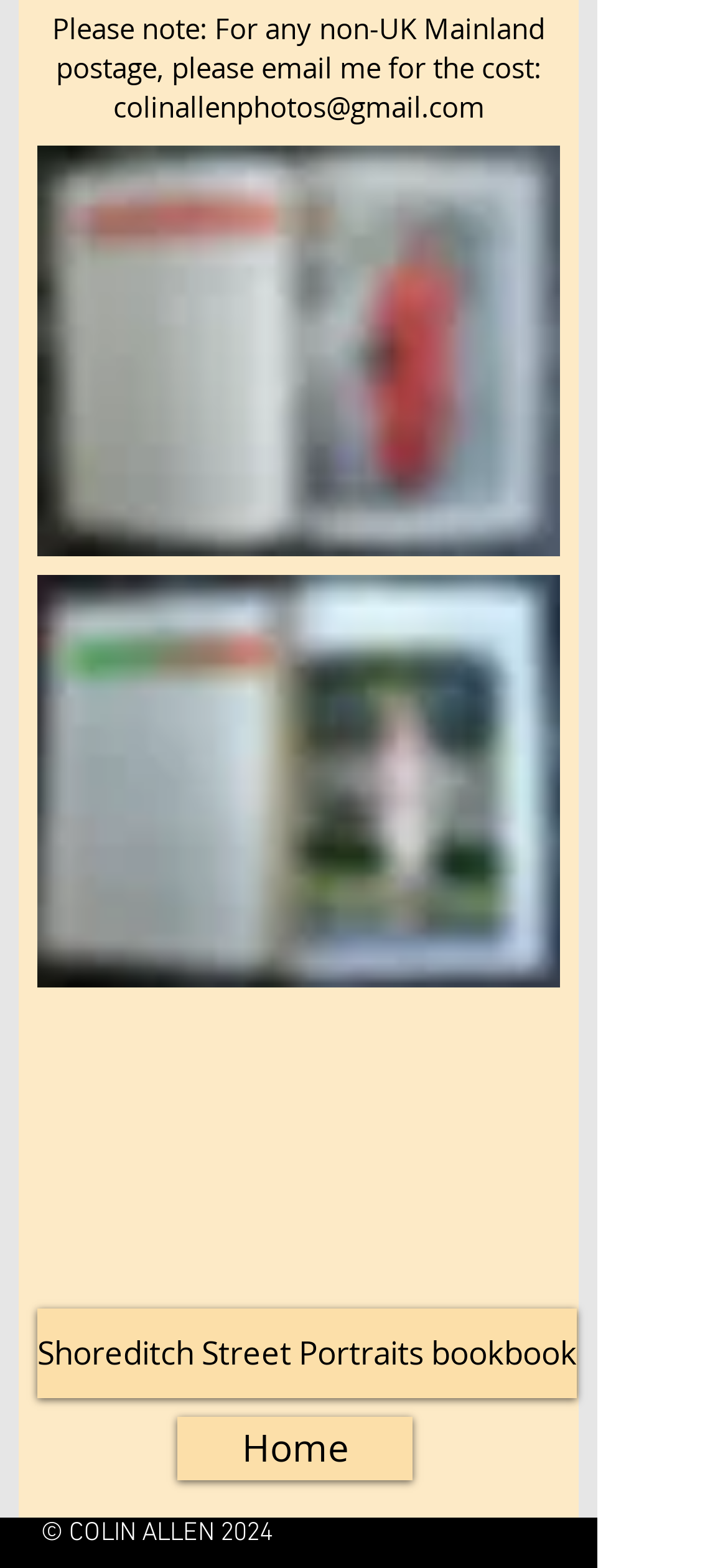What is the email address for non-UK Mainland postage inquiries?
Use the image to give a comprehensive and detailed response to the question.

The email address can be found in the heading element at the top of the page, which states 'Please note: For any non-UK Mainland postage, please email me for the cost: colinallenphotos@gmail.com'.